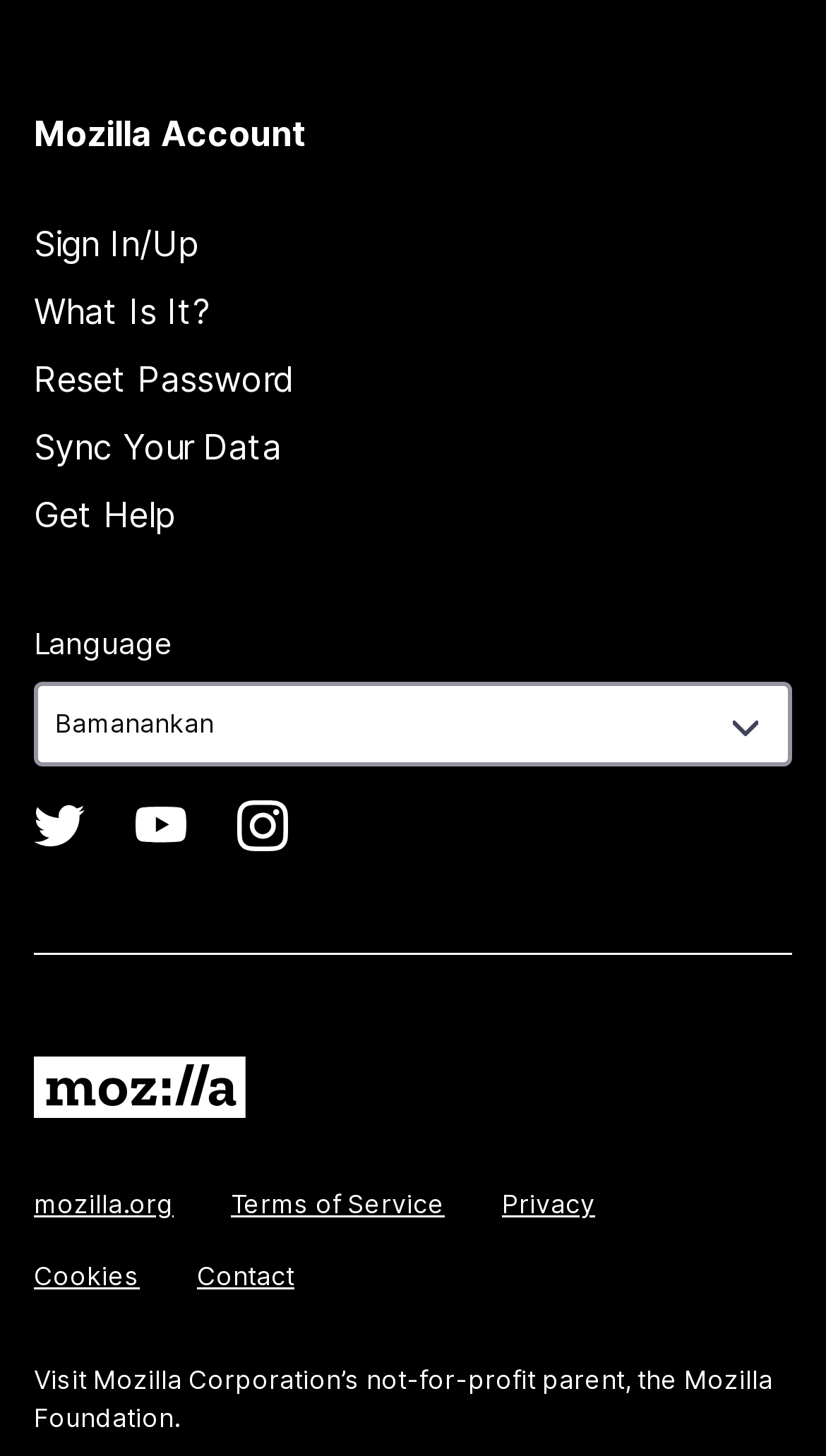Please locate the bounding box coordinates of the element that should be clicked to achieve the given instruction: "Learn what Mozilla Account is".

[0.041, 0.199, 0.254, 0.228]